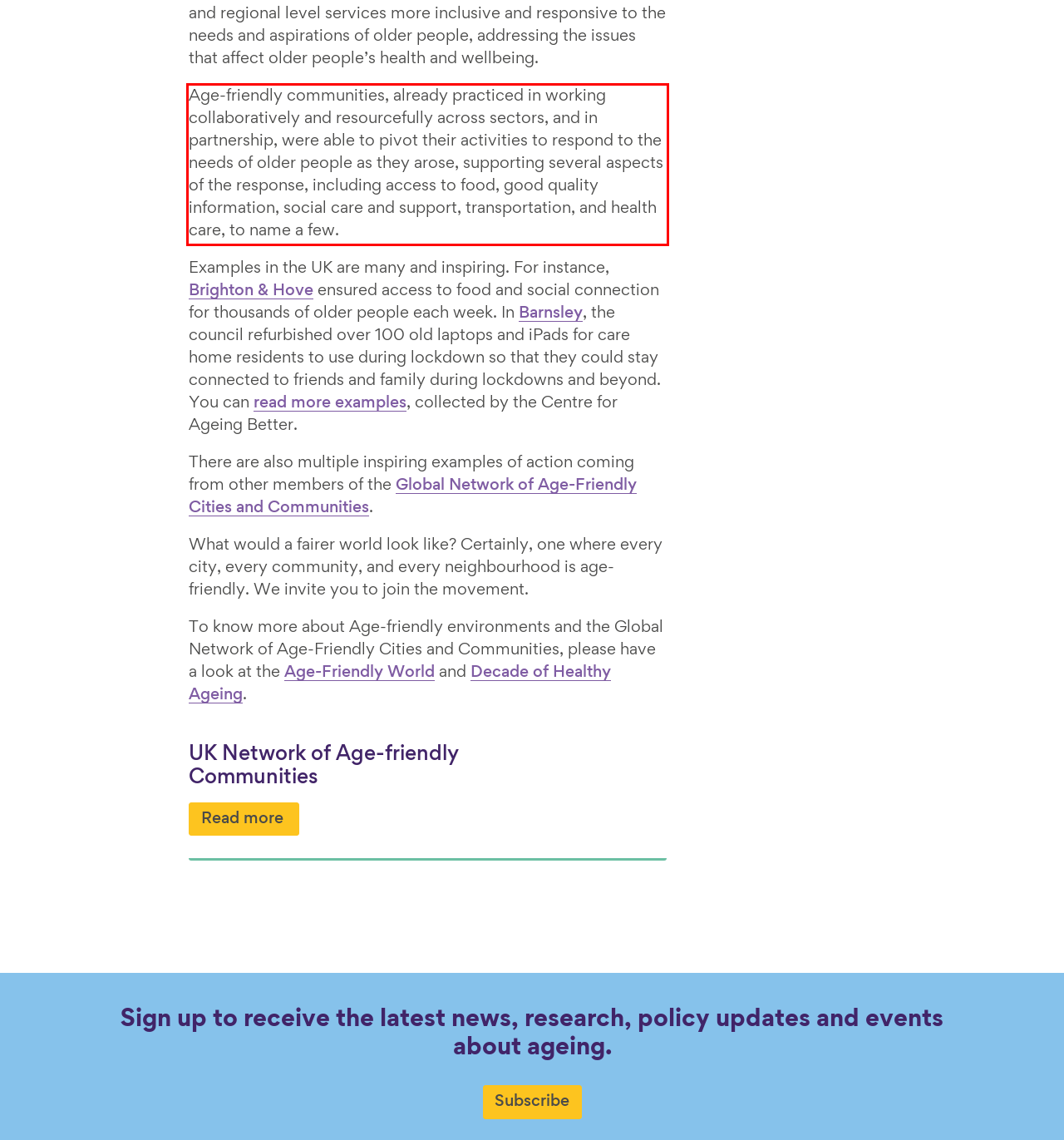Given a screenshot of a webpage containing a red bounding box, perform OCR on the text within this red bounding box and provide the text content.

Age-friendly communities, already practiced in working collaboratively and resourcefully across sectors, and in partnership, were able to pivot their activities to respond to the needs of older people as they arose, supporting several aspects of the response, including access to food, good quality information, social care and support, transportation, and health care, to name a few.